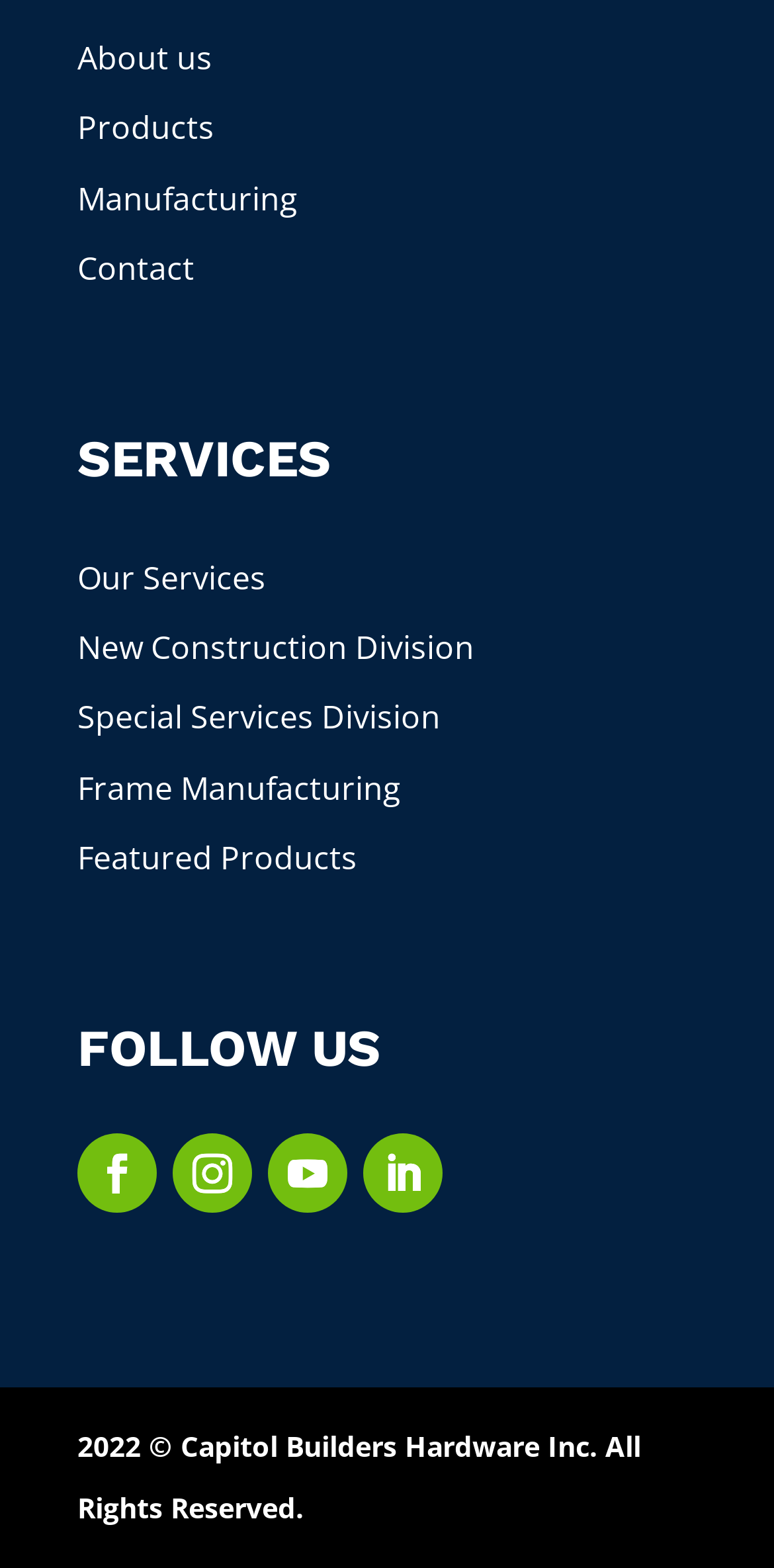Pinpoint the bounding box coordinates for the area that should be clicked to perform the following instruction: "contact us".

[0.1, 0.157, 0.251, 0.185]